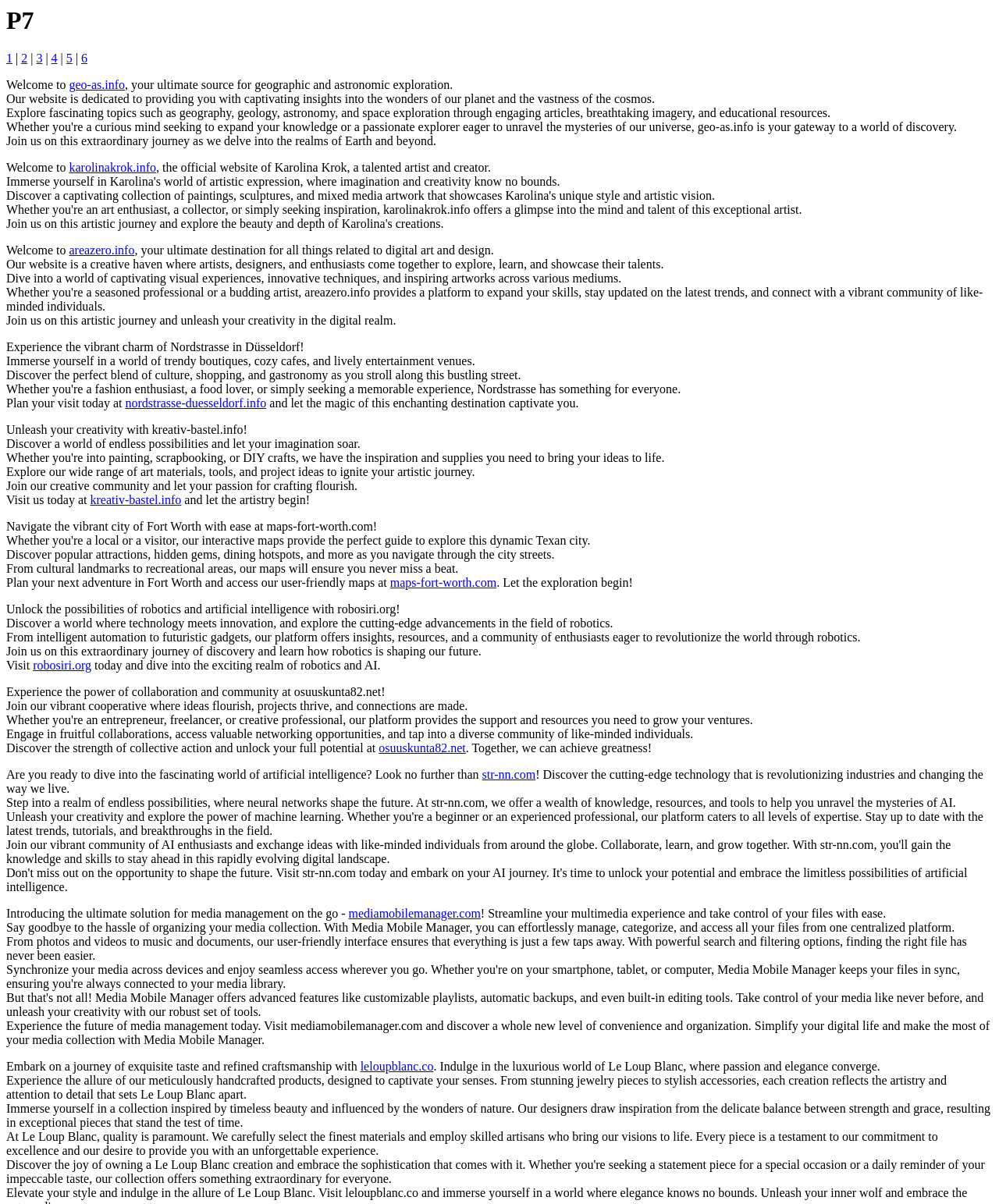Determine the bounding box coordinates of the target area to click to execute the following instruction: "Plan your visit to Nordstrasse in Düsseldorf at nordstrasse-duesseldorf.info."

[0.125, 0.33, 0.267, 0.341]